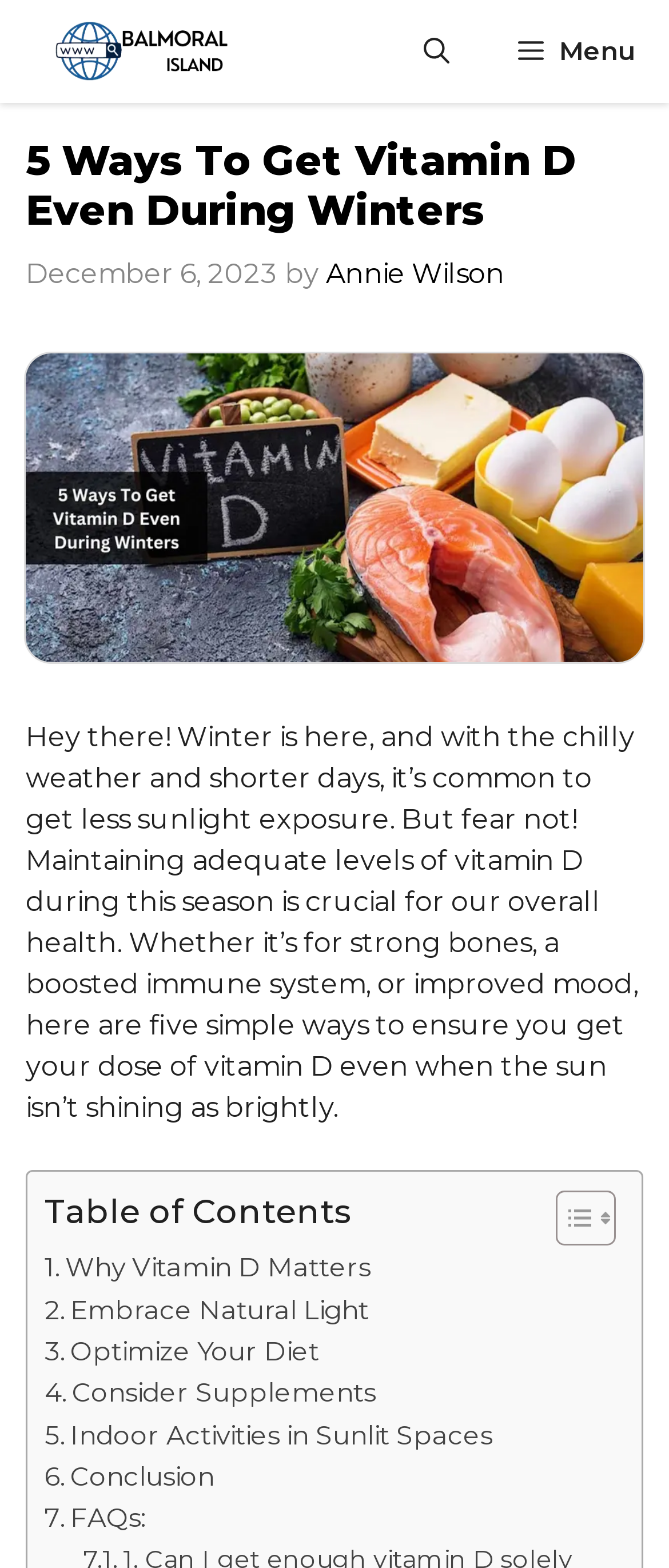Calculate the bounding box coordinates of the UI element given the description: "Menu".

[0.723, 0.0, 1.0, 0.066]